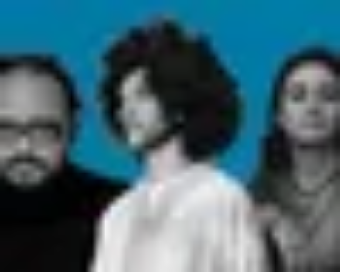What is the purpose of the gathering?
Examine the image closely and answer the question with as much detail as possible.

According to the caption, the gathering of talent is part of a panel discussion celebrating artistic collaboration that connects diverse cultures through music and performance.